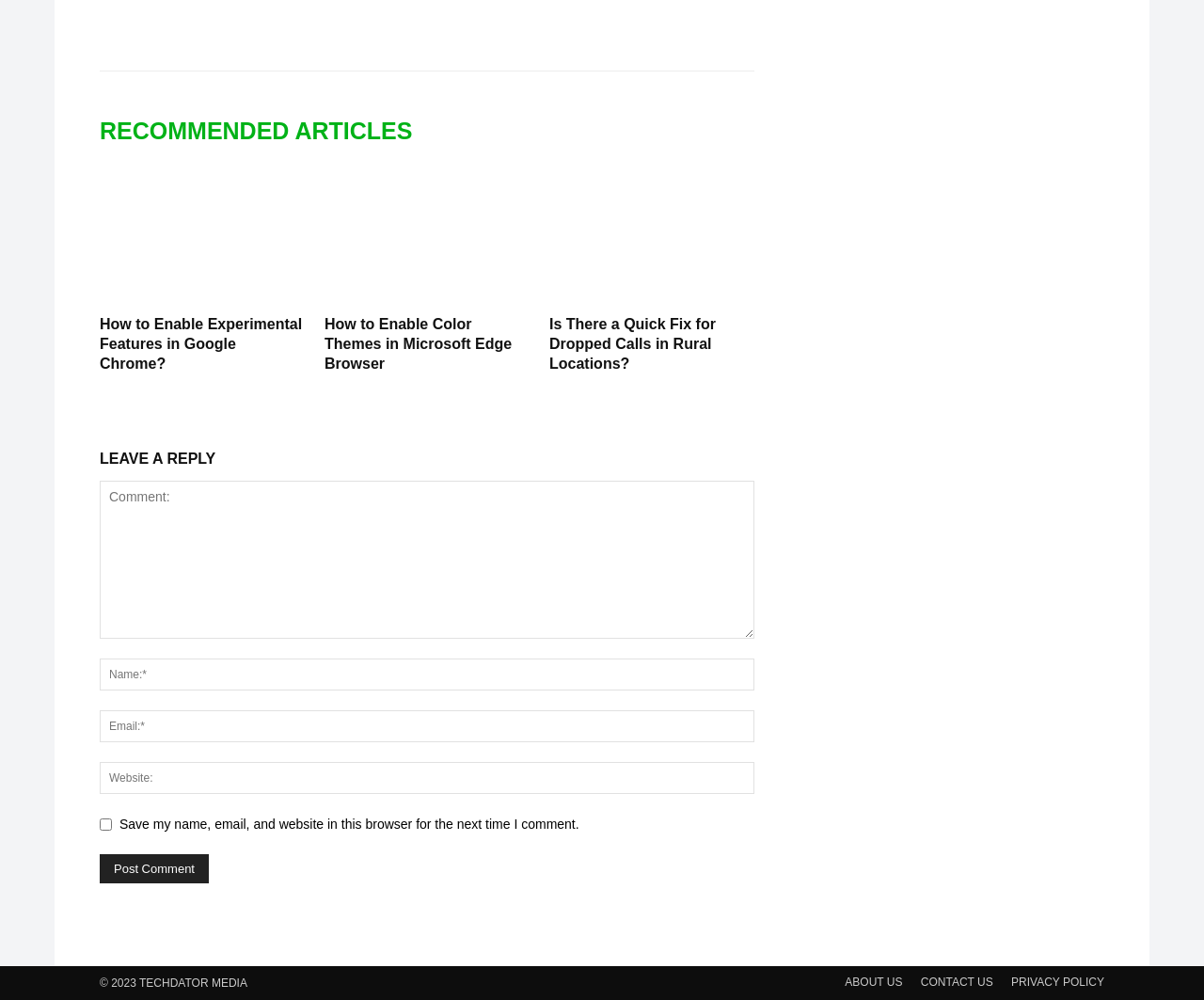What are the three links at the bottom of the webpage?
Refer to the image and give a detailed response to the question.

The three links at the bottom of the webpage are 'ABOUT US', 'CONTACT US', and 'PRIVACY POLICY', which are likely links to other pages on the website.